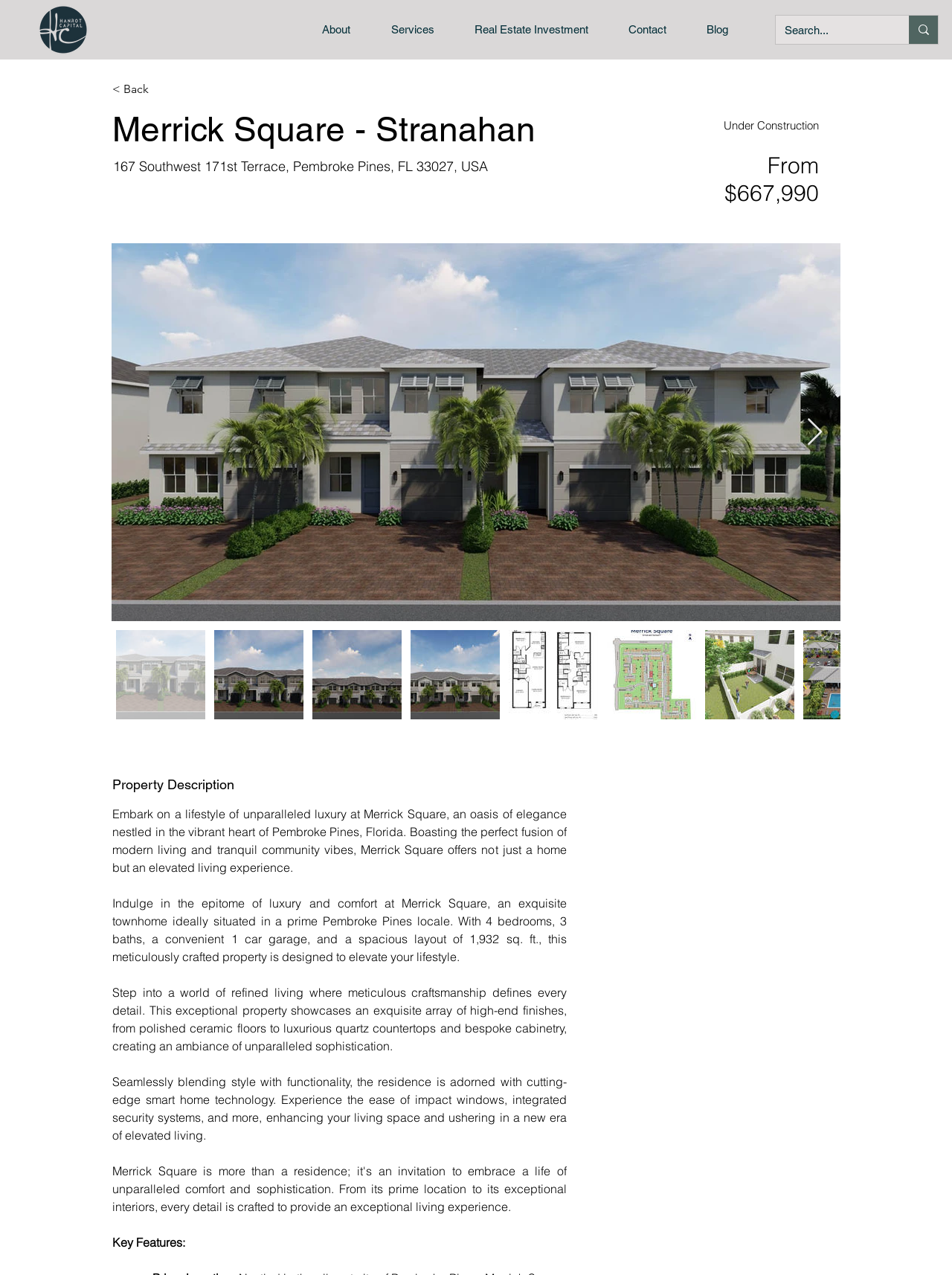Identify the bounding box coordinates for the UI element described as: "aria-label="Next Item"". The coordinates should be provided as four floats between 0 and 1: [left, top, right, bottom].

[0.847, 0.328, 0.865, 0.35]